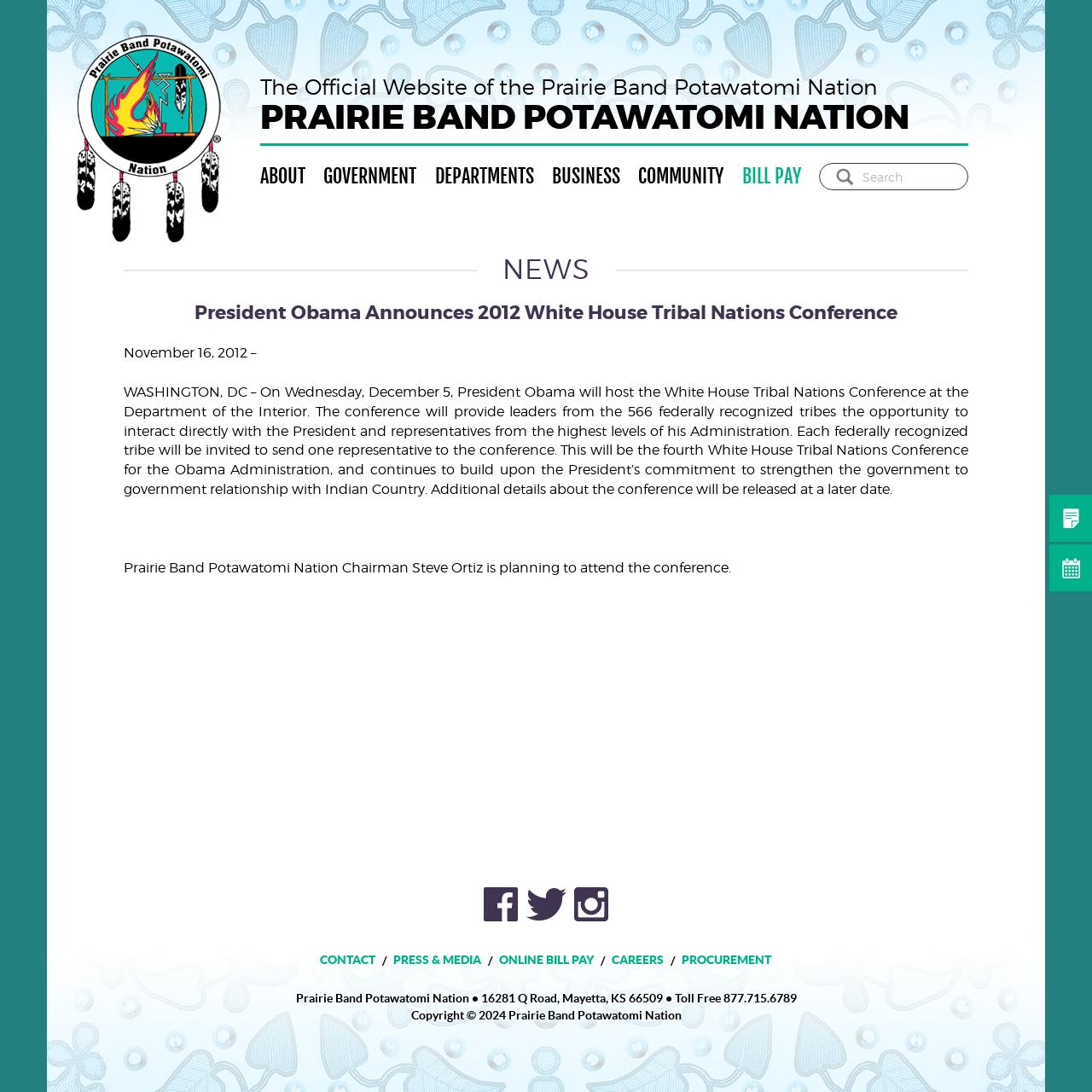What is the name of the tribe hosting the website?
Please provide a comprehensive answer based on the contents of the image.

I found the answer by looking at the top-left corner of the webpage, where it says 'The Official Website of the Prairie Band Potawatomi Nation'.